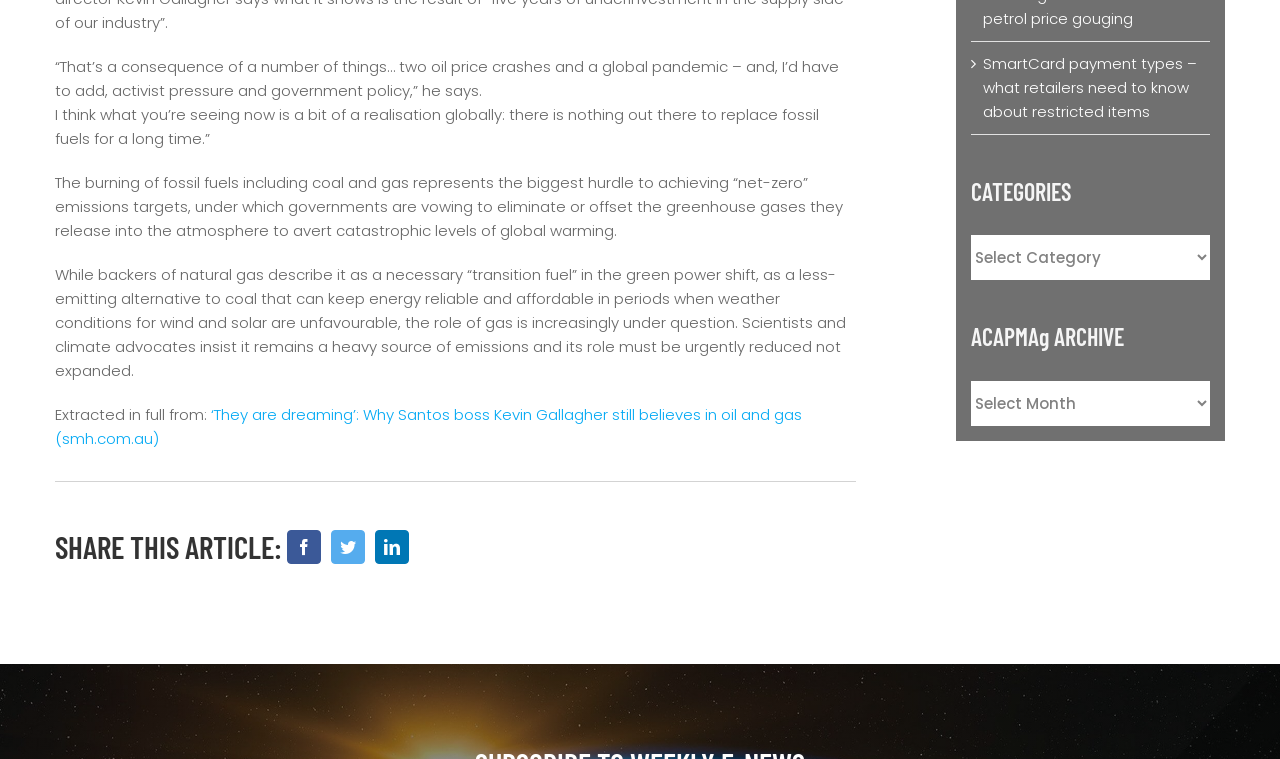Please specify the bounding box coordinates of the region to click in order to perform the following instruction: "Browse ACAPMAg ARCHIVE".

[0.759, 0.502, 0.945, 0.562]